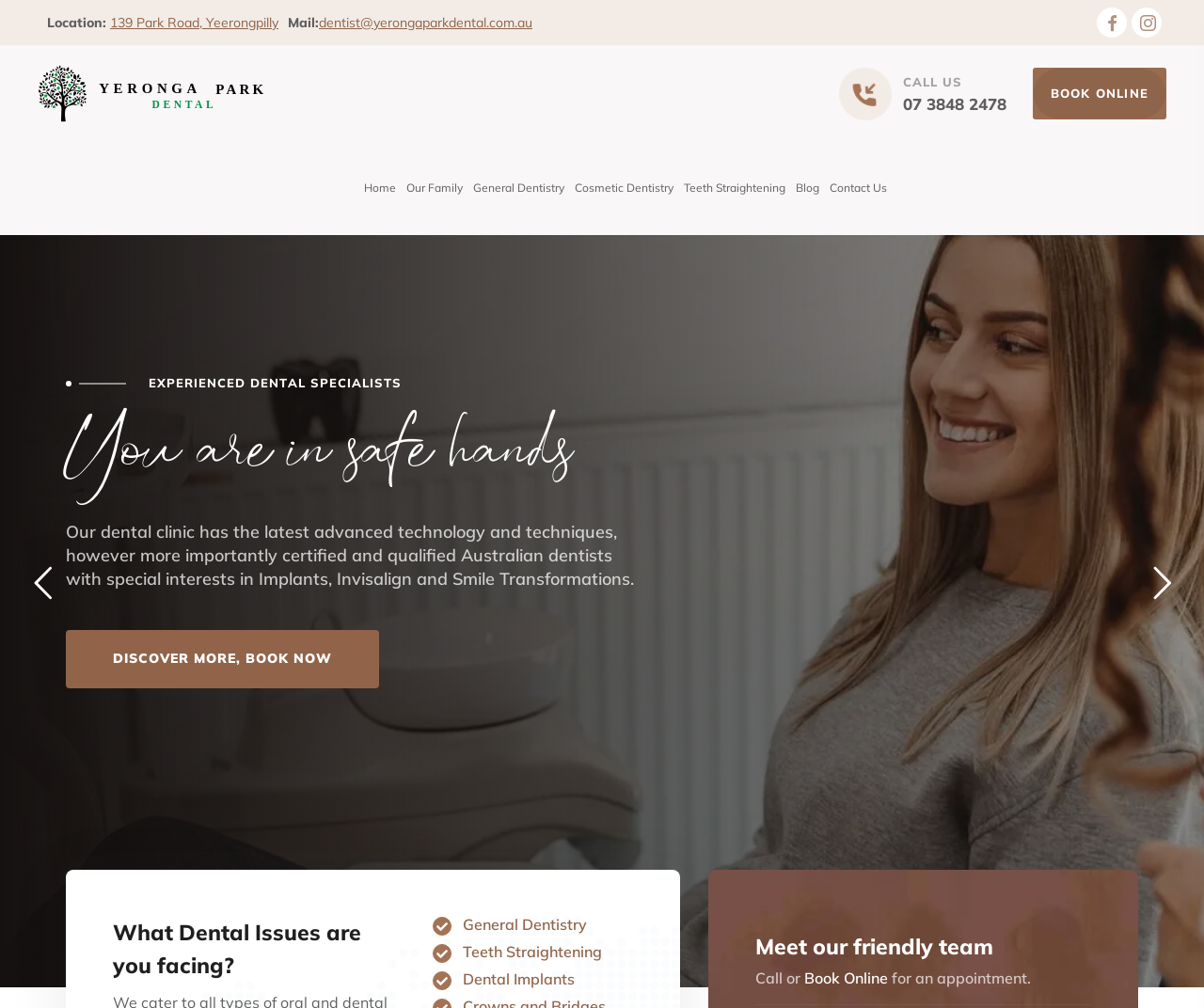Can you determine the main header of this webpage?

EXPERIENCE THE WARMTH AND EXPERTISE OF